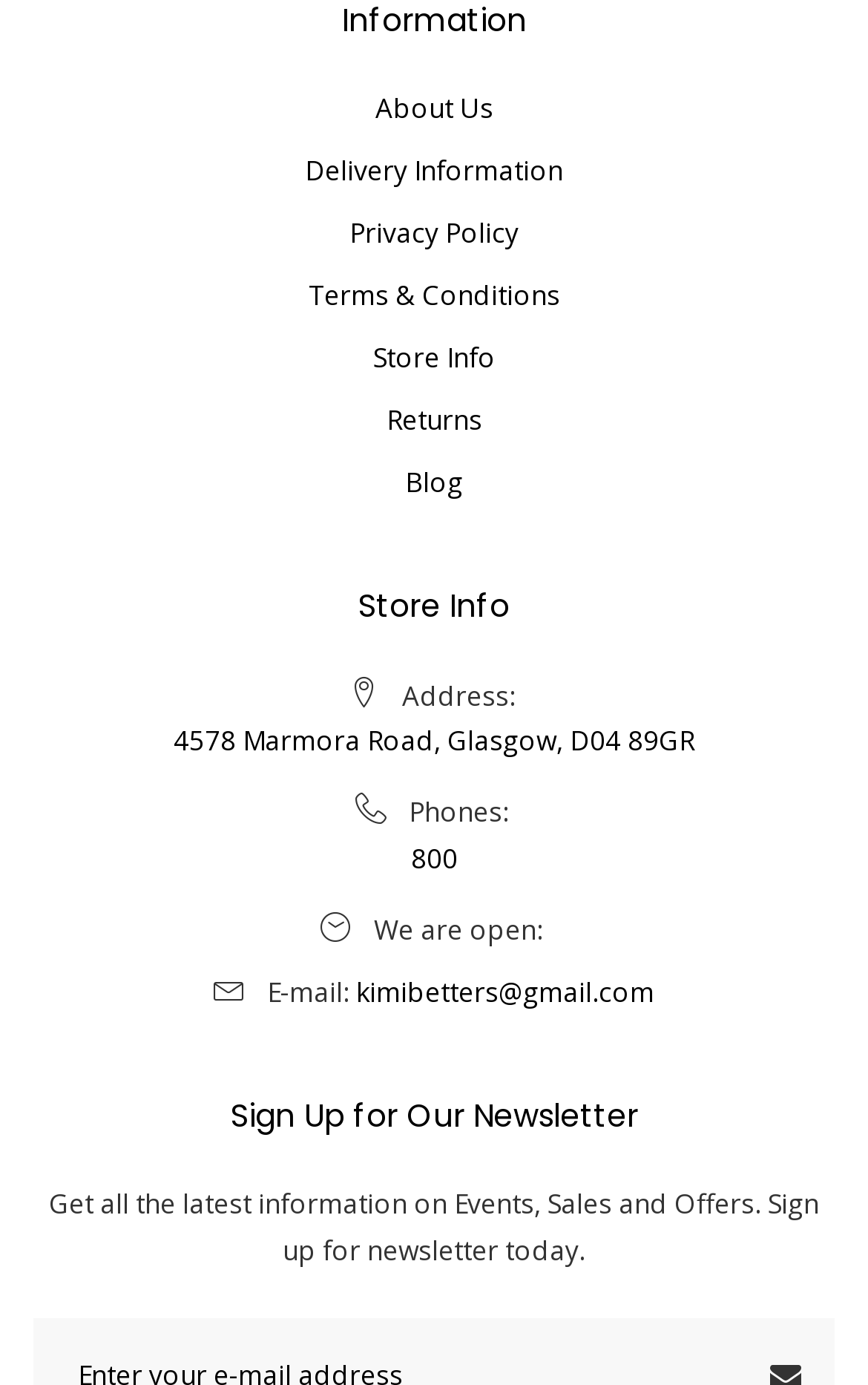Predict the bounding box for the UI component with the following description: "Blog".

[0.467, 0.33, 0.533, 0.369]